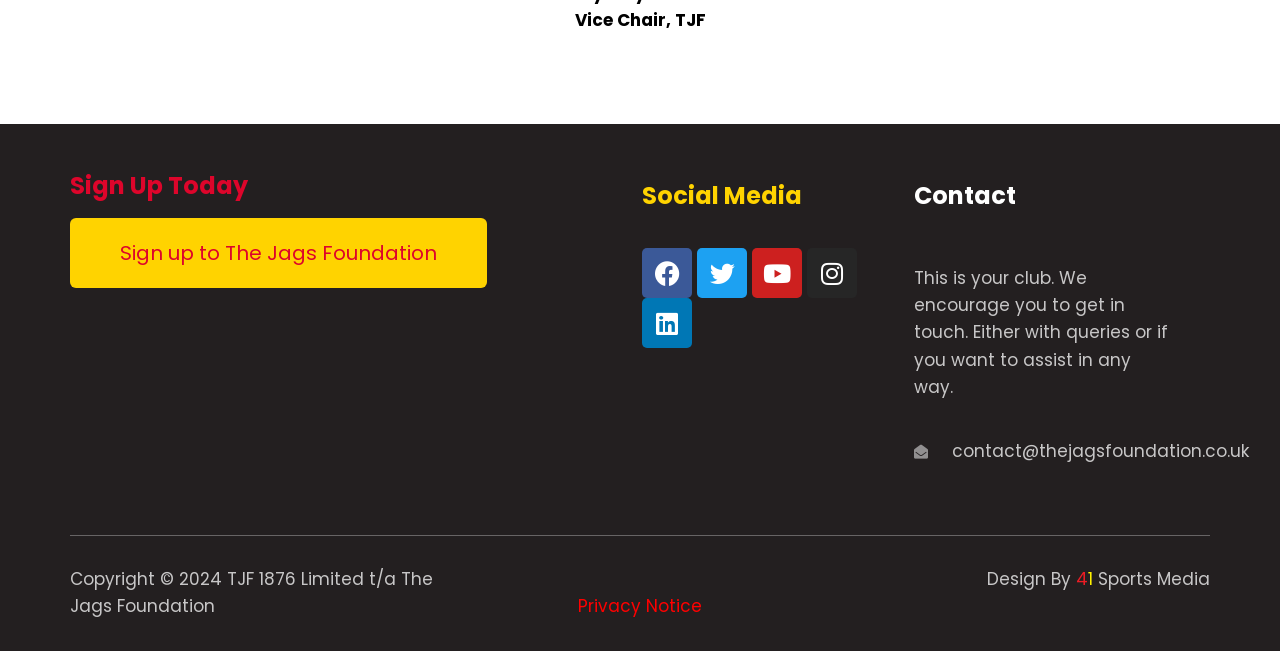Locate the bounding box coordinates of the area that needs to be clicked to fulfill the following instruction: "Contact The Jags Foundation". The coordinates should be in the format of four float numbers between 0 and 1, namely [left, top, right, bottom].

[0.743, 0.674, 0.975, 0.711]